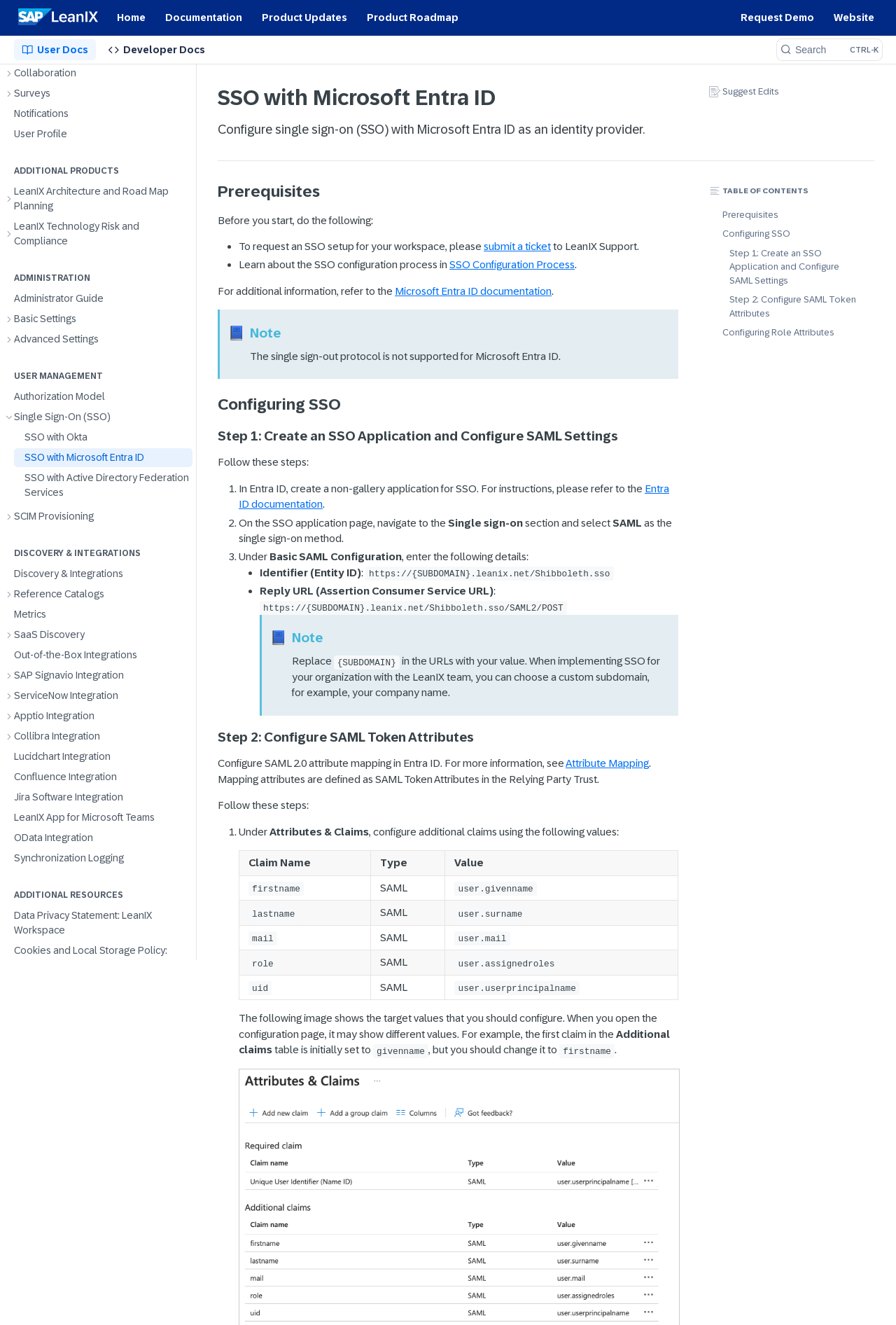Pinpoint the bounding box coordinates of the element you need to click to execute the following instruction: "Show subpages for Reports". The bounding box should be represented by four float numbers between 0 and 1, in the format [left, top, right, bottom].

[0.004, 0.002, 0.215, 0.016]